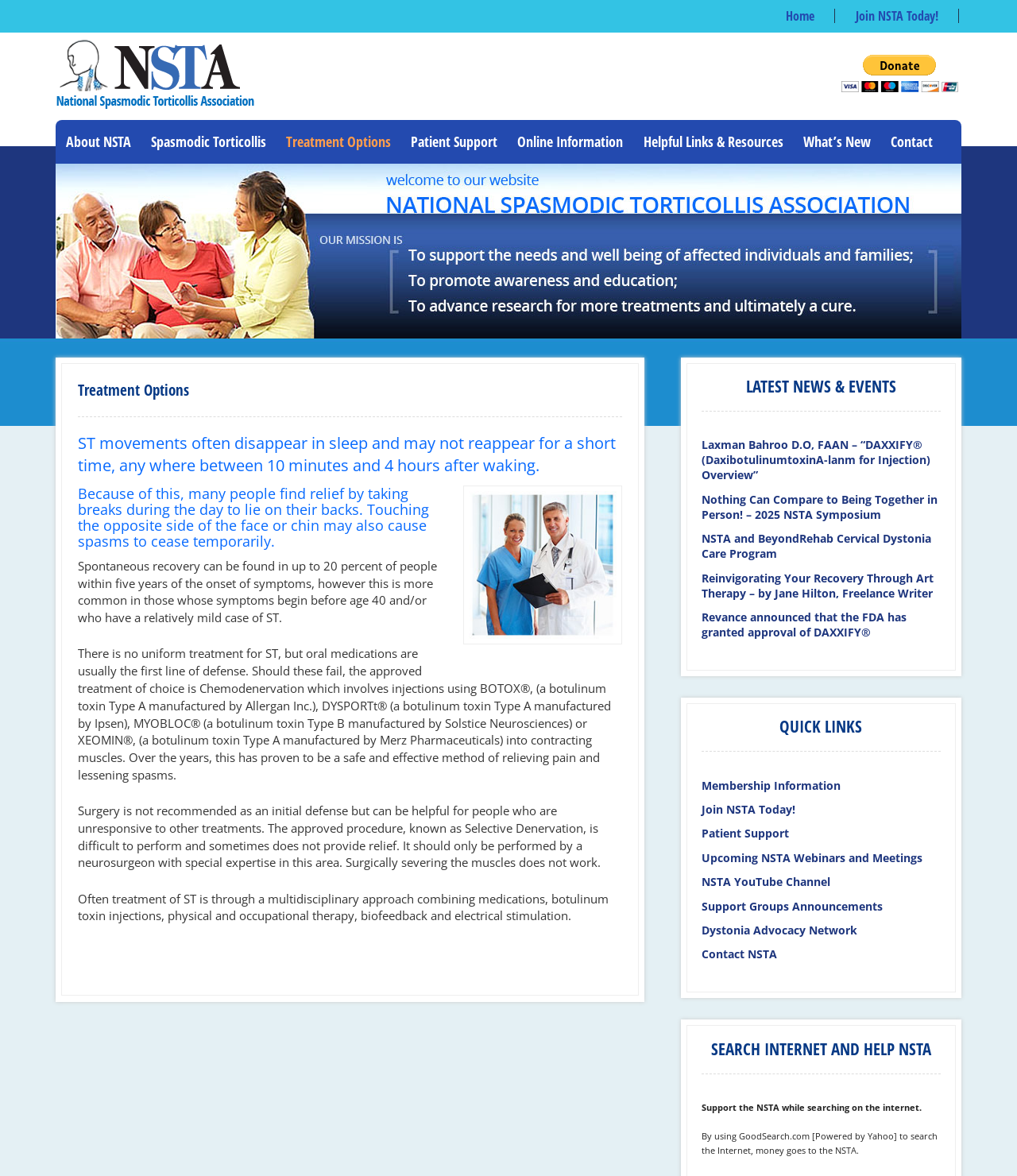Determine the bounding box for the described HTML element: "Join NSTA Today!". Ensure the coordinates are four float numbers between 0 and 1 in the format [left, top, right, bottom].

[0.821, 0.008, 0.943, 0.02]